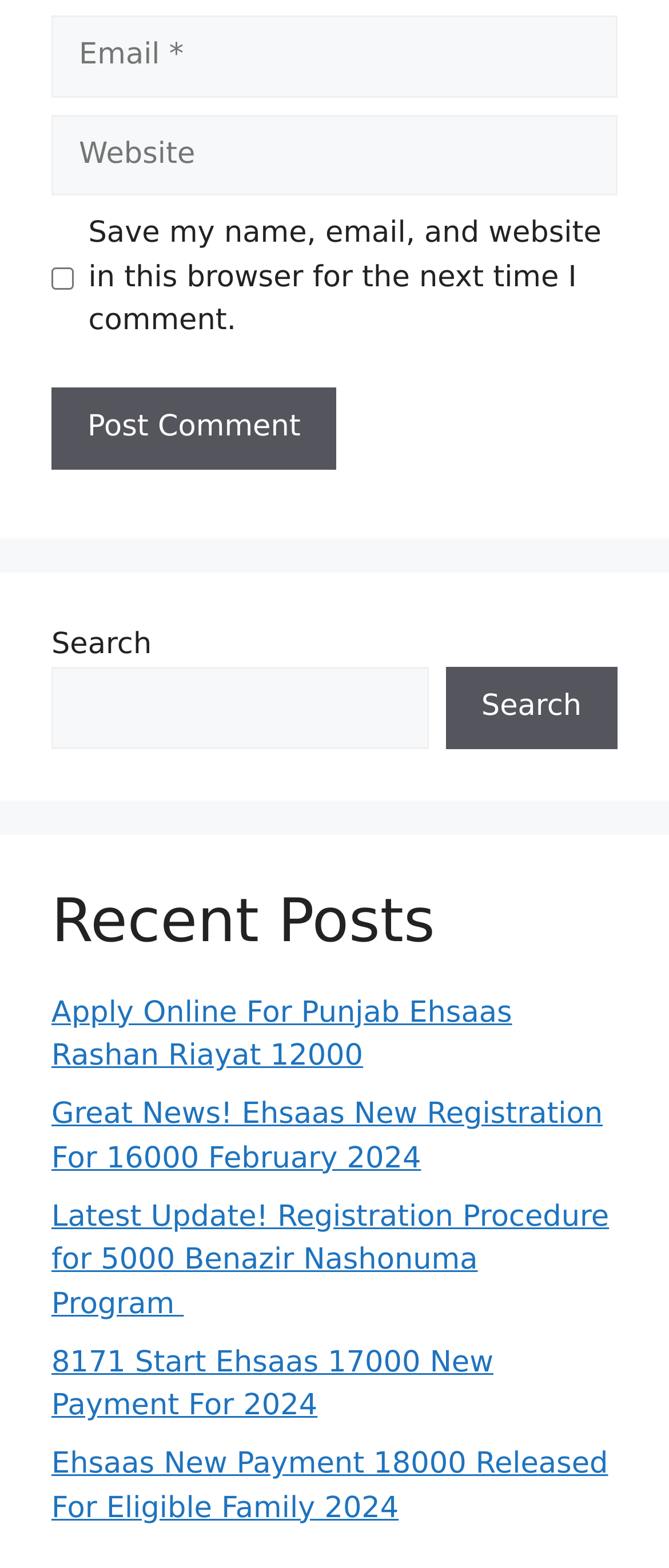Provide the bounding box coordinates of the HTML element described as: "parent_node: Comment name="email" placeholder="Email *"". The bounding box coordinates should be four float numbers between 0 and 1, i.e., [left, top, right, bottom].

[0.077, 0.01, 0.923, 0.062]